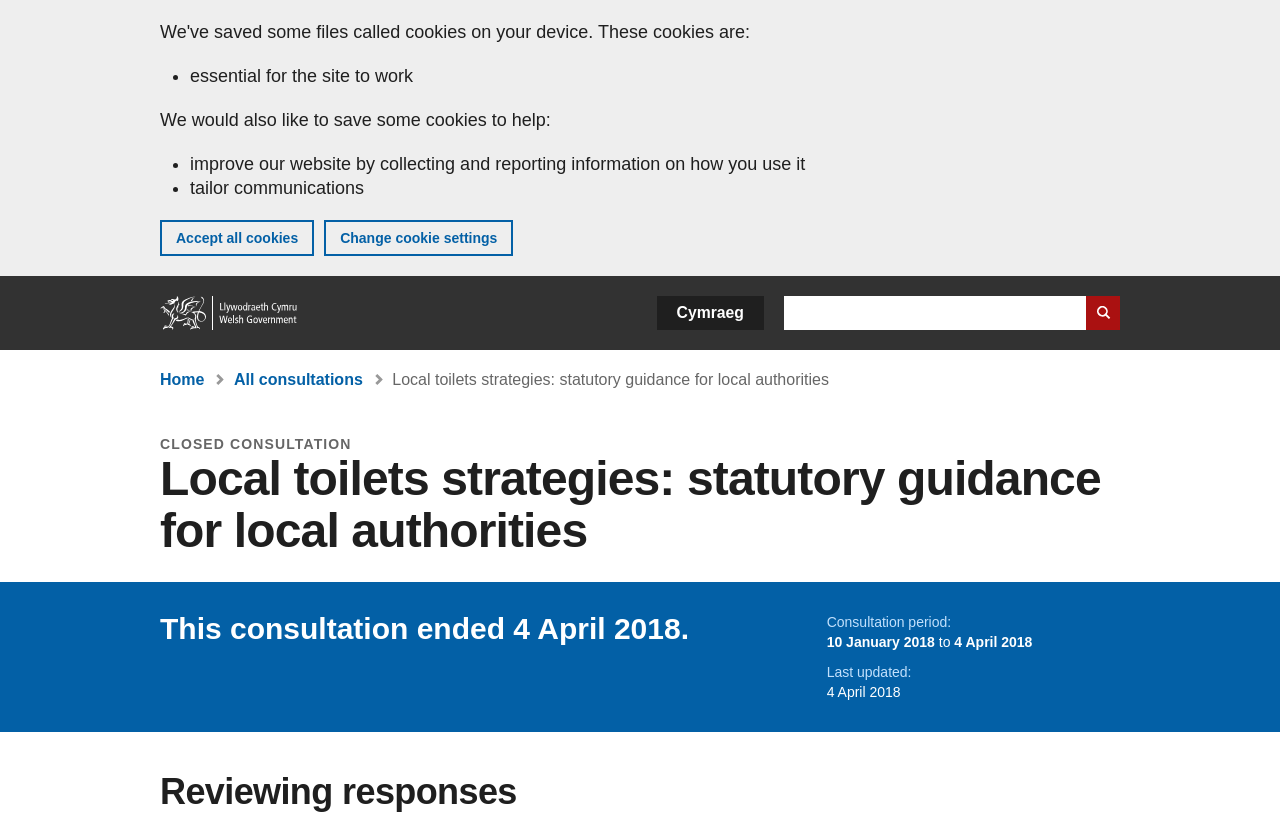Please find the bounding box coordinates (top-left x, top-left y, bottom-right x, bottom-right y) in the screenshot for the UI element described as follows: Home

[0.125, 0.455, 0.16, 0.475]